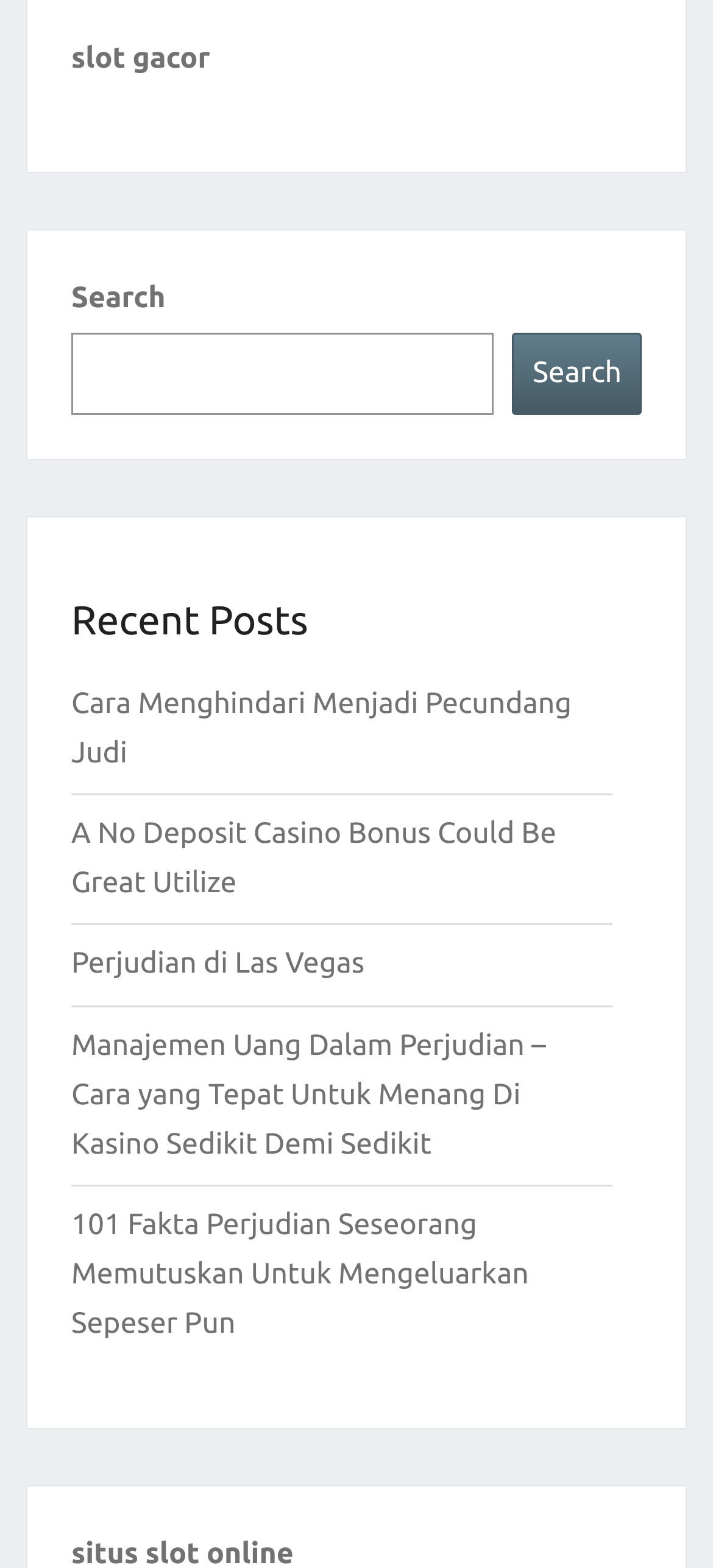Please study the image and answer the question comprehensively:
What is the purpose of the search box?

The search box is located at the top of the webpage, and it has a label 'Search' and a button with the same label. This suggests that the search box is intended for users to input keywords or phrases to search for relevant content on the webpage.